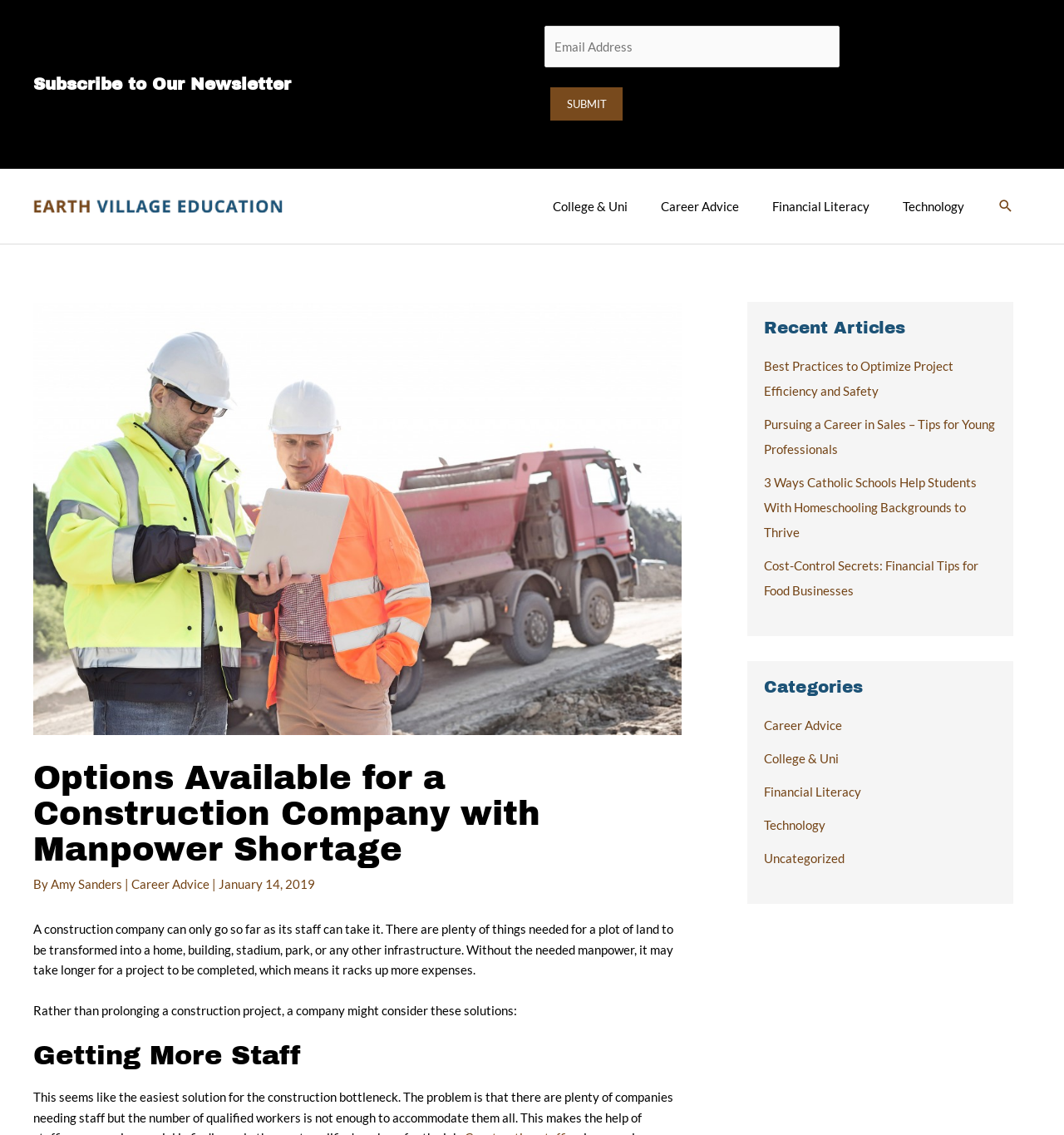Explain the webpage's layout and main content in detail.

The webpage appears to be a blog or article page from Earth Village Education, with a focus on construction companies and manpower shortages. At the top left, there is a logo of Earth Village Education, accompanied by a navigation menu with links to various categories such as College & Uni, Career Advice, Financial Literacy, and Technology.

Below the navigation menu, there is a heading that reads "Options Available for a Construction Company with Manpower Shortage" followed by the author's name, Amy Sanders, and the date of publication, January 14, 2019. The main content of the article starts with a paragraph discussing the challenges faced by construction companies due to manpower shortages, and how it can lead to project delays and increased expenses.

The article then proposes solutions to this problem, with a heading "Getting More Staff" that suggests ways for construction companies to overcome the manpower shortage. The content of this section is not explicitly stated, but it appears to be the main topic of the article.

On the right side of the page, there is a form to subscribe to the newsletter, with a textbox to enter an email address and a submit button. Below the form, there is a section titled "Recent Articles" that lists four links to other articles on the website, including topics such as project efficiency, sales careers, Catholic schools, and financial tips for food businesses.

Further down the page, there is a section titled "Categories" that lists links to various categories on the website, including Career Advice, College & Uni, Financial Literacy, Technology, and Uncategorized.